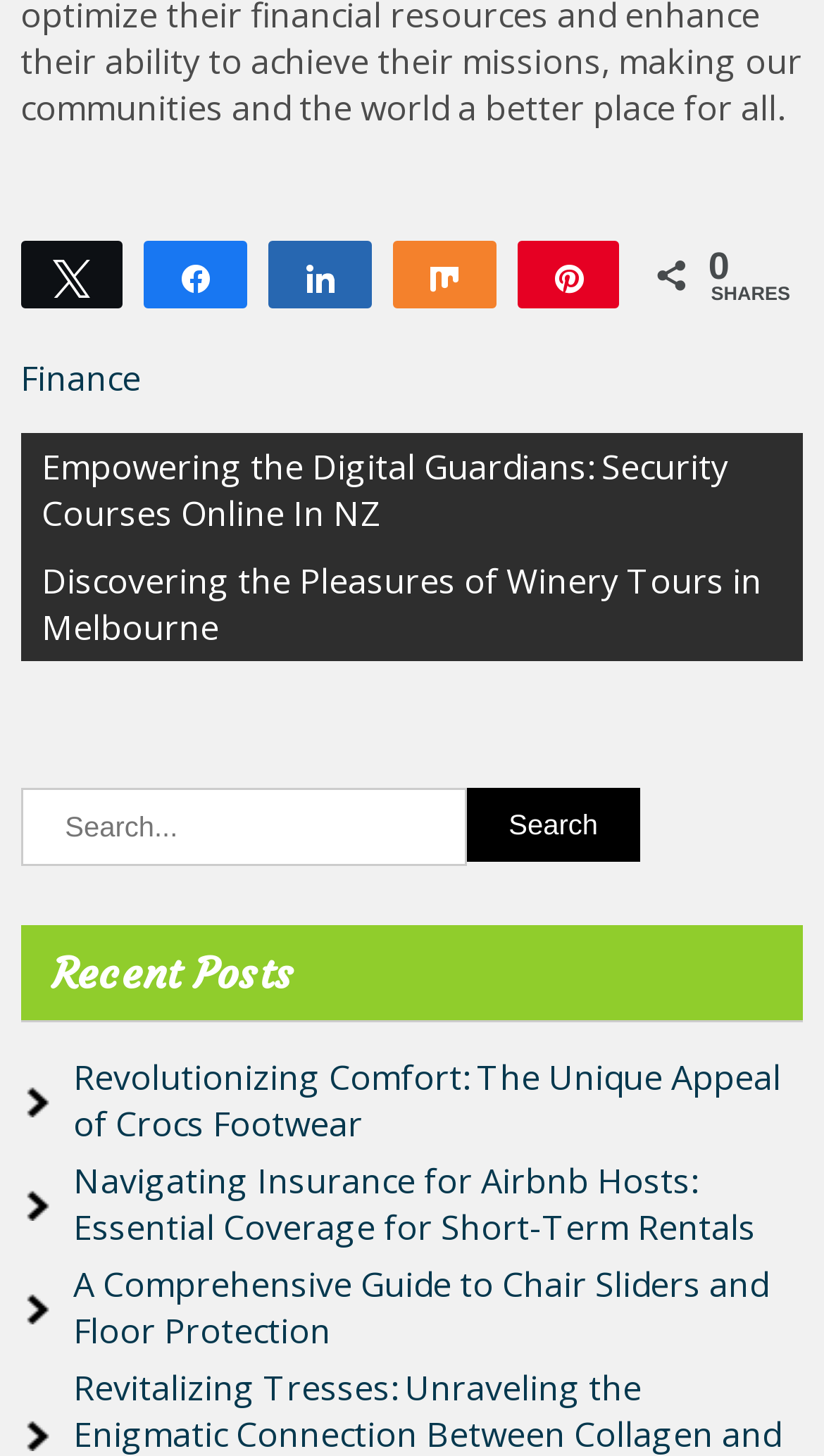Identify the bounding box for the described UI element: "name="s" placeholder="Search..."".

[0.025, 0.542, 0.566, 0.595]